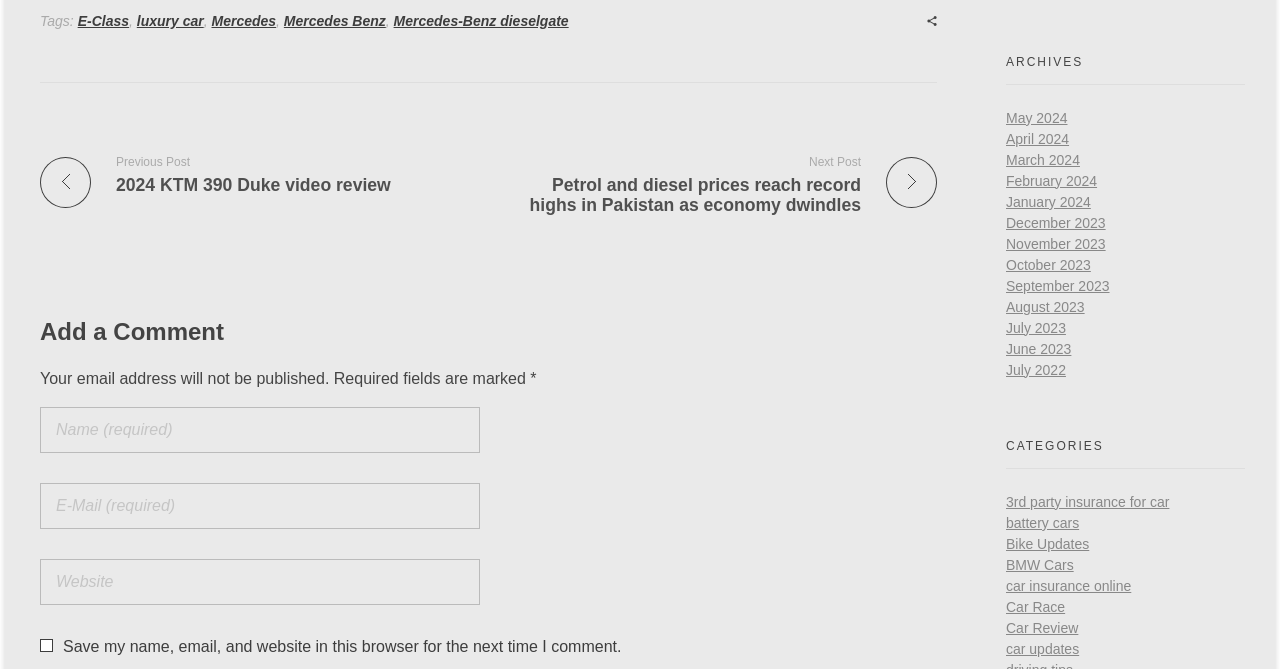Identify the bounding box coordinates of the part that should be clicked to carry out this instruction: "View posts from 'May 2024'".

[0.786, 0.164, 0.834, 0.188]